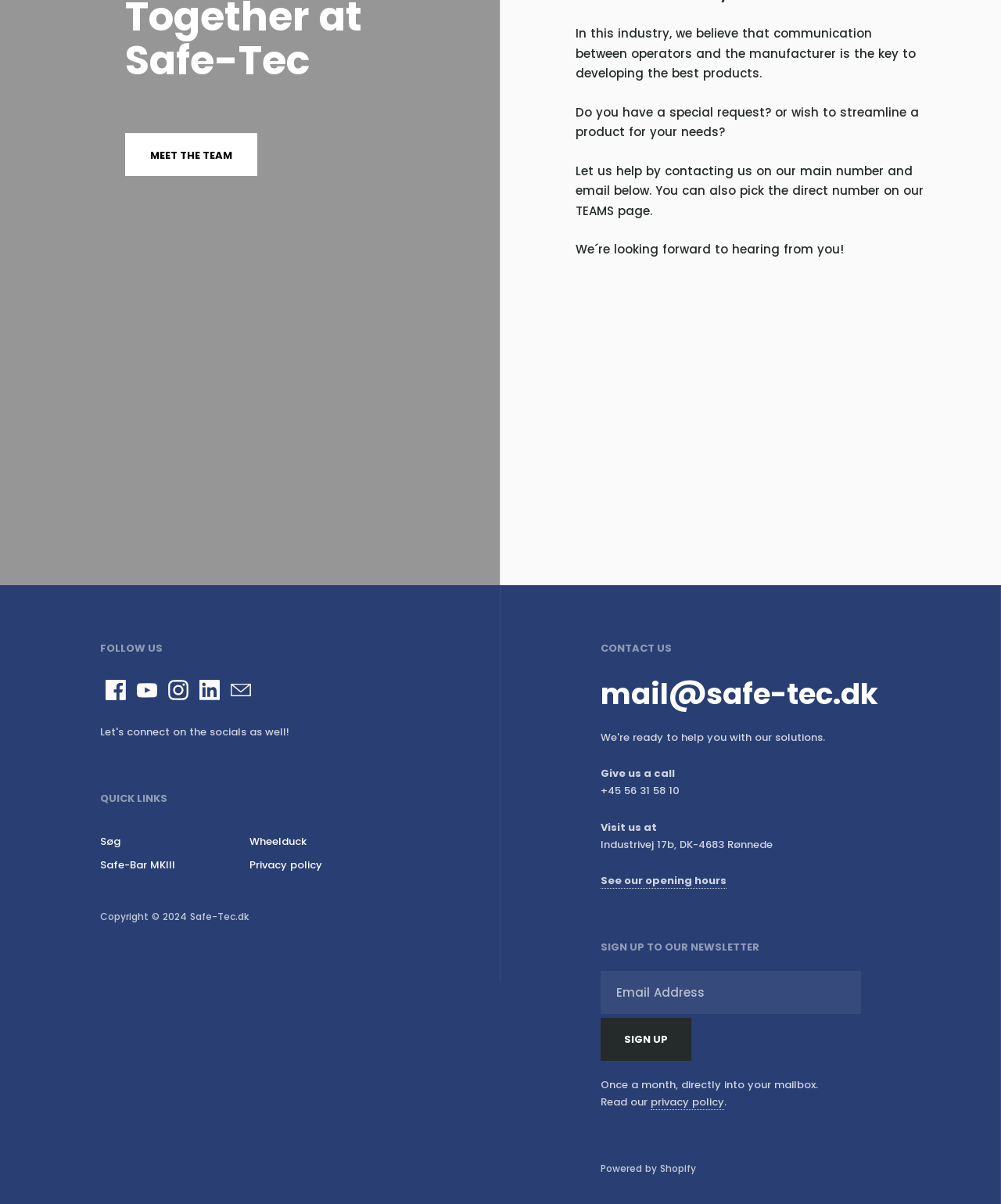Please locate the bounding box coordinates of the element that should be clicked to achieve the given instruction: "Follow us on Facebook".

[0.105, 0.565, 0.126, 0.582]